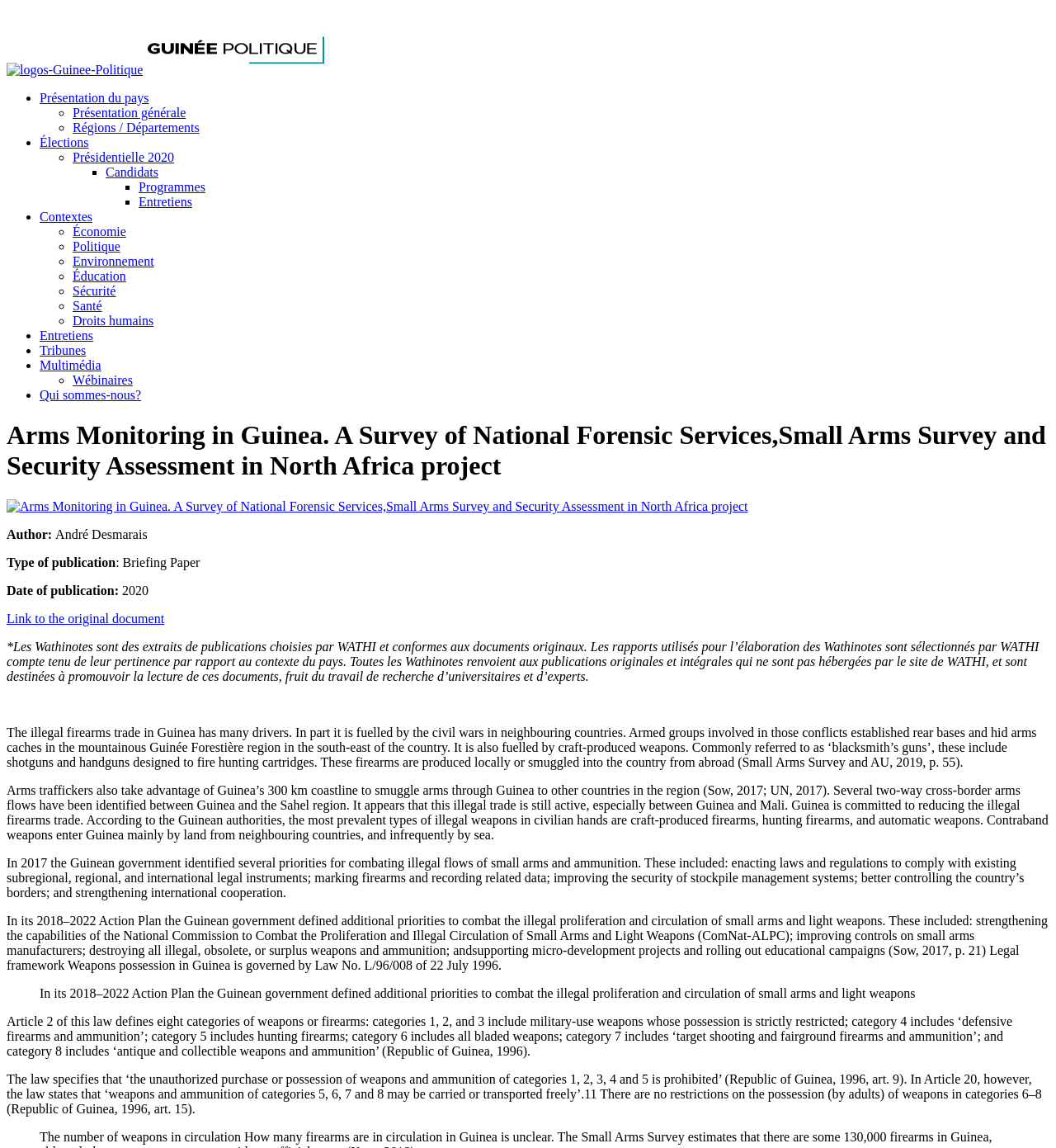Locate the bounding box coordinates of the item that should be clicked to fulfill the instruction: "Click the link 'Arms Monitoring in Guinea. A Survey of National Forensic Services,Small Arms Survey and Security Assessment in North Africa project'".

[0.006, 0.435, 0.708, 0.447]